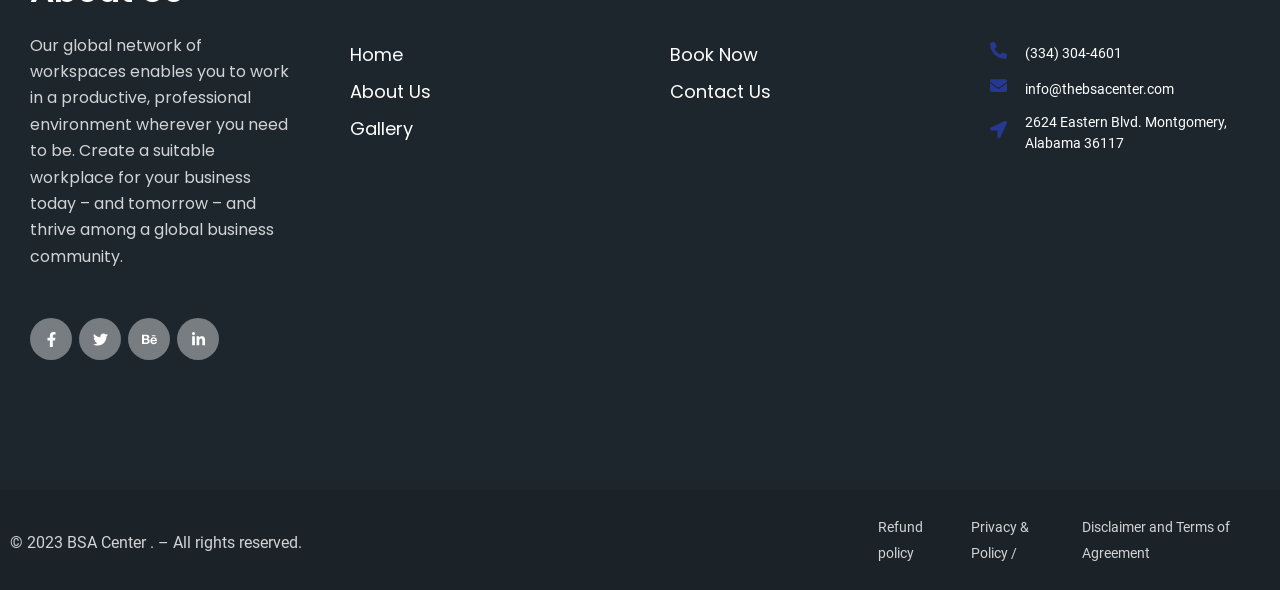Determine the bounding box coordinates for the clickable element required to fulfill the instruction: "Go to Home page". Provide the coordinates as four float numbers between 0 and 1, i.e., [left, top, right, bottom].

[0.273, 0.061, 0.337, 0.124]